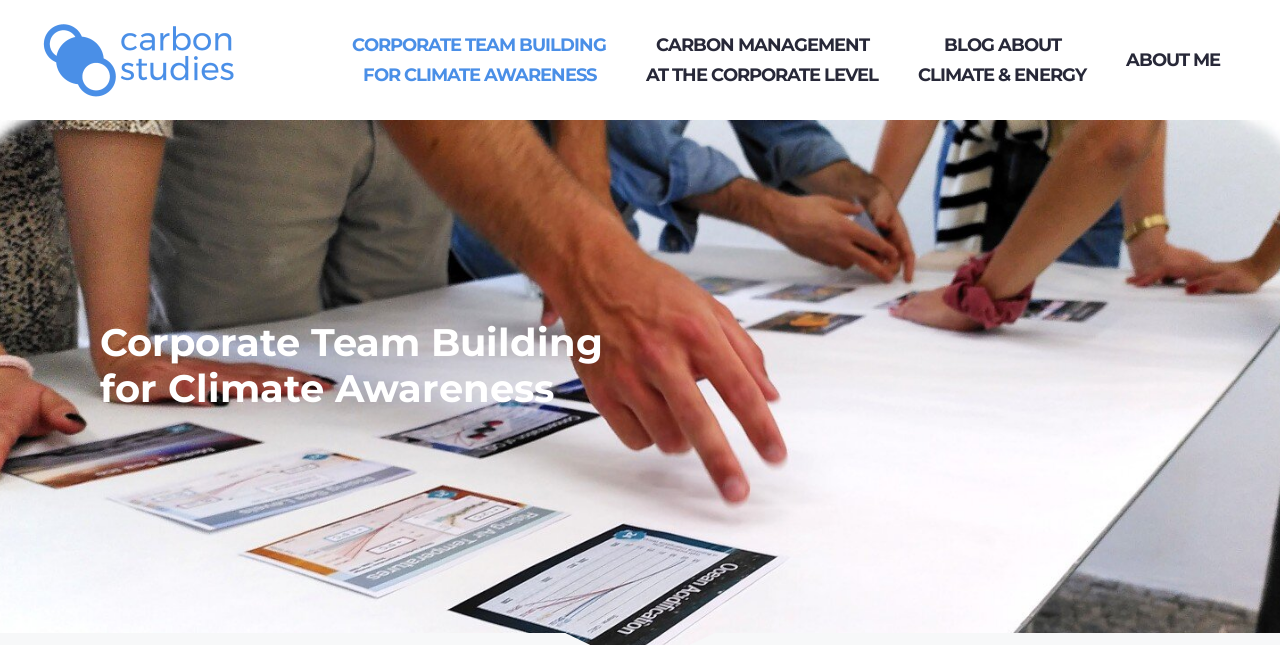Answer the question using only a single word or phrase: 
What is the purpose of the website?

Raise awareness